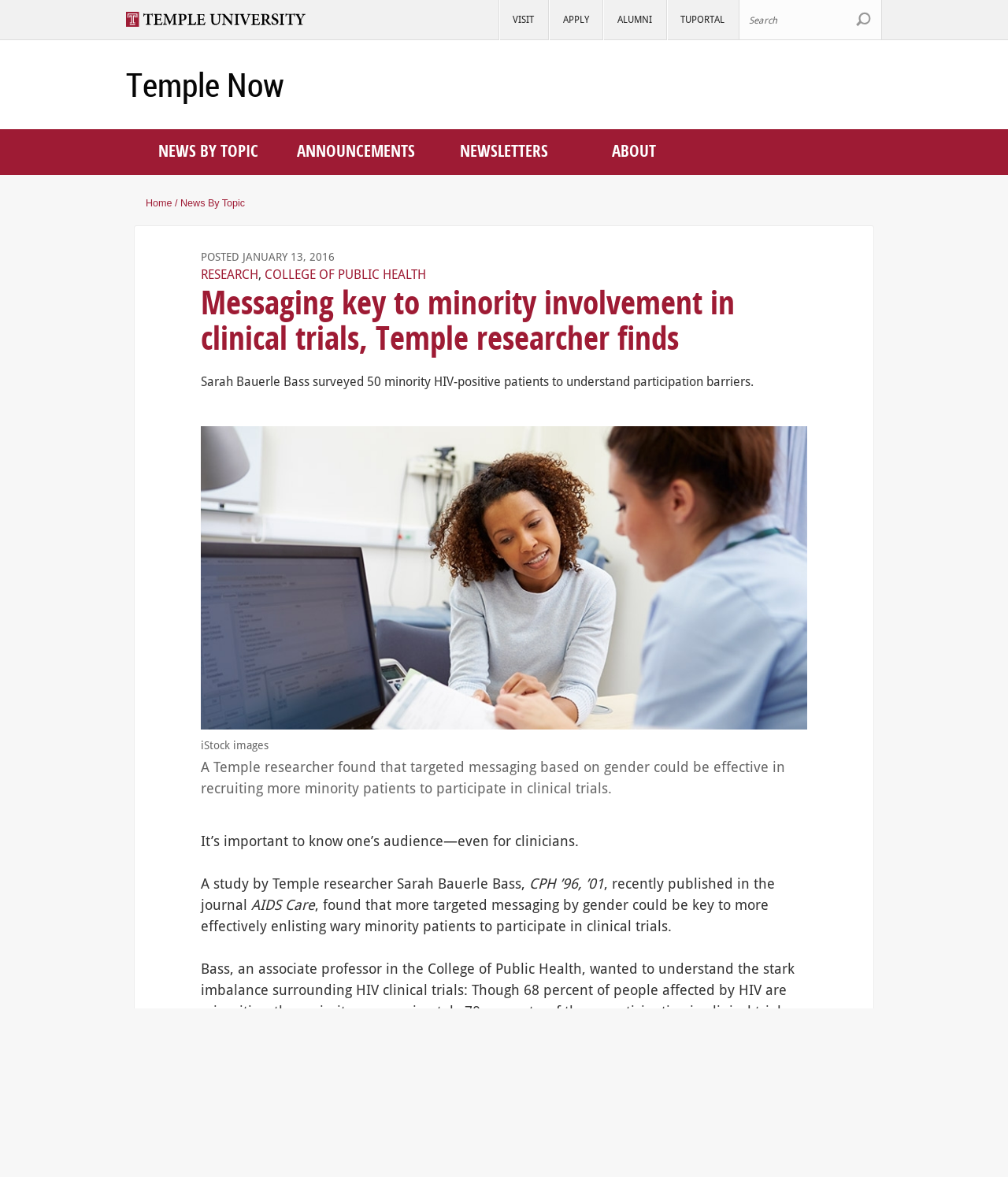Provide your answer in one word or a succinct phrase for the question: 
What is the name of the researcher in the College of Public Health?

Sarah Bauerle Bass